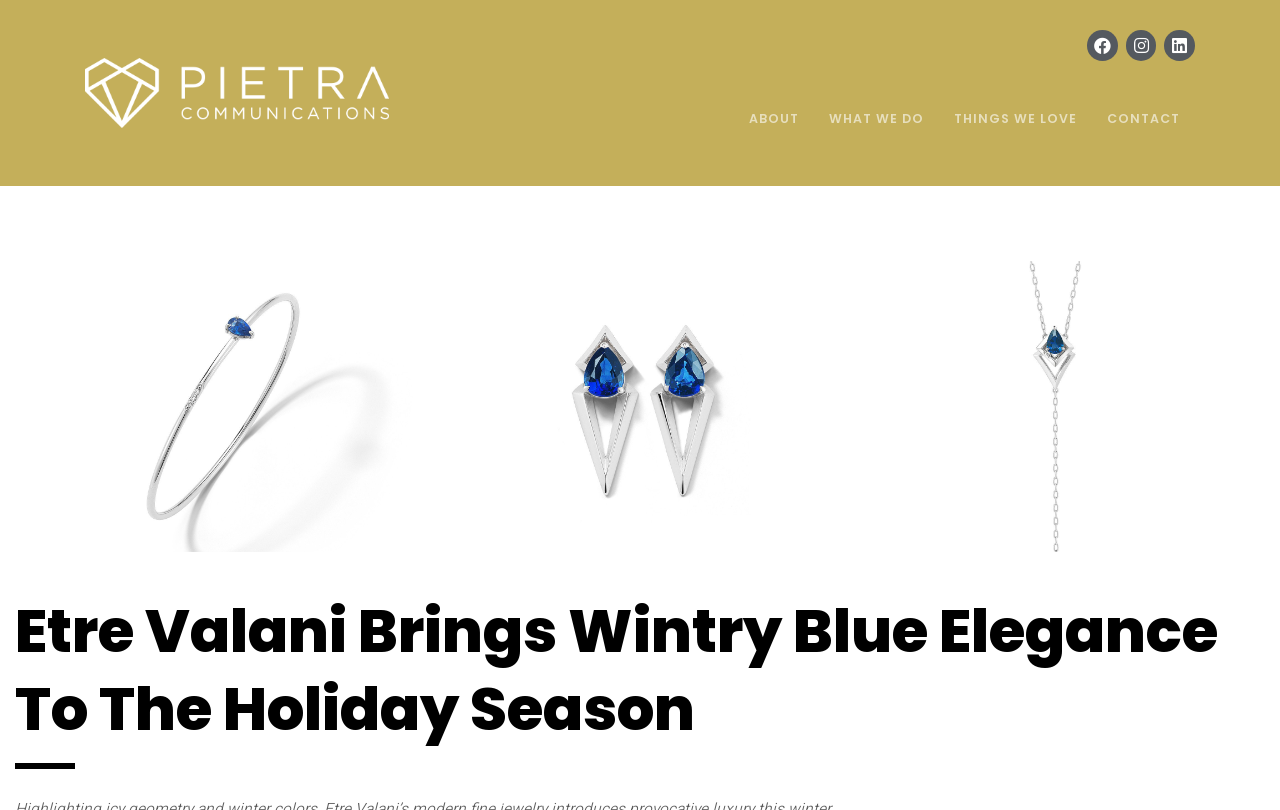What is the color scheme of the logo?
Please provide a single word or phrase based on the screenshot.

Blue